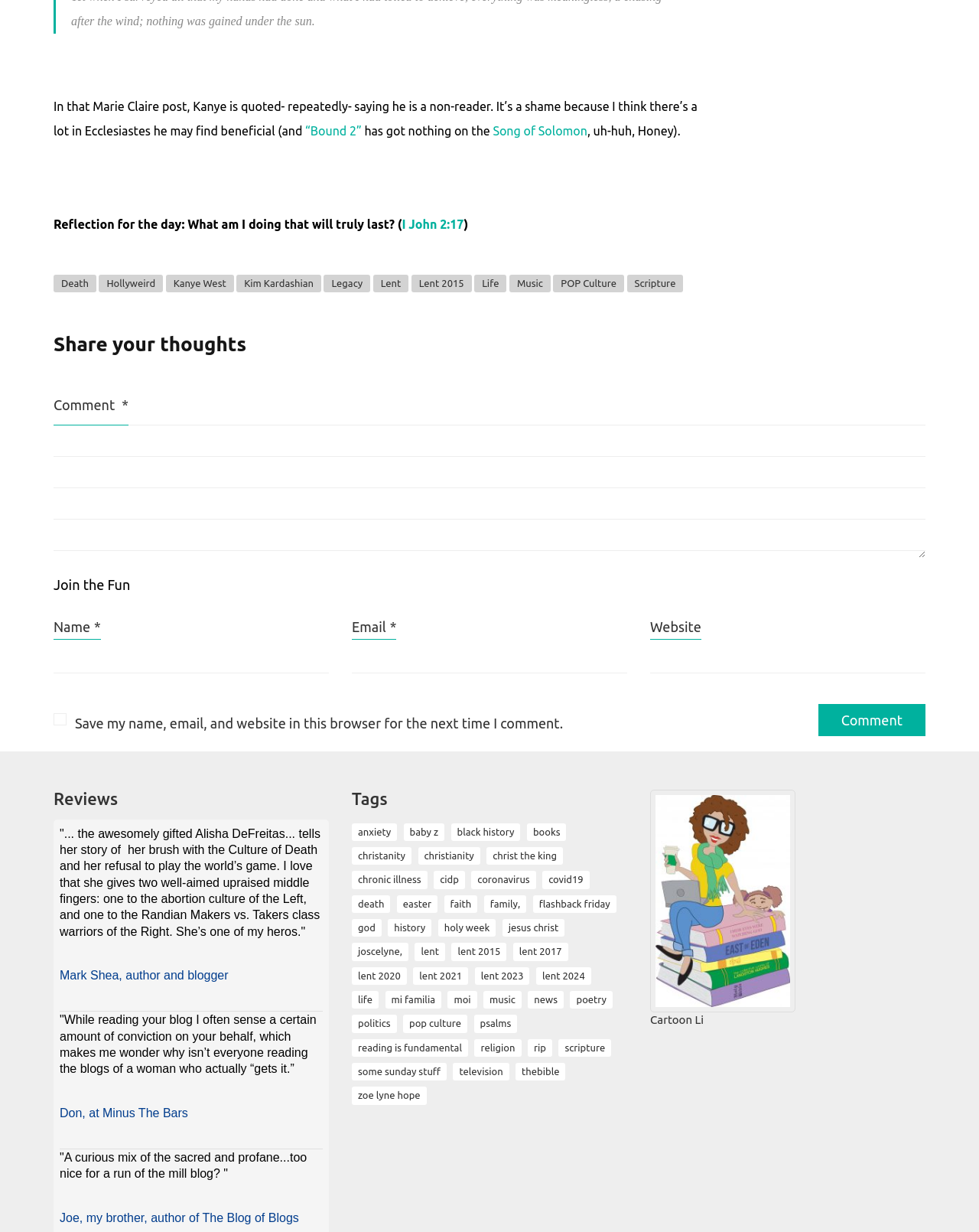Find the bounding box coordinates for the area you need to click to carry out the instruction: "Call today". The coordinates should be four float numbers between 0 and 1, indicated as [left, top, right, bottom].

None